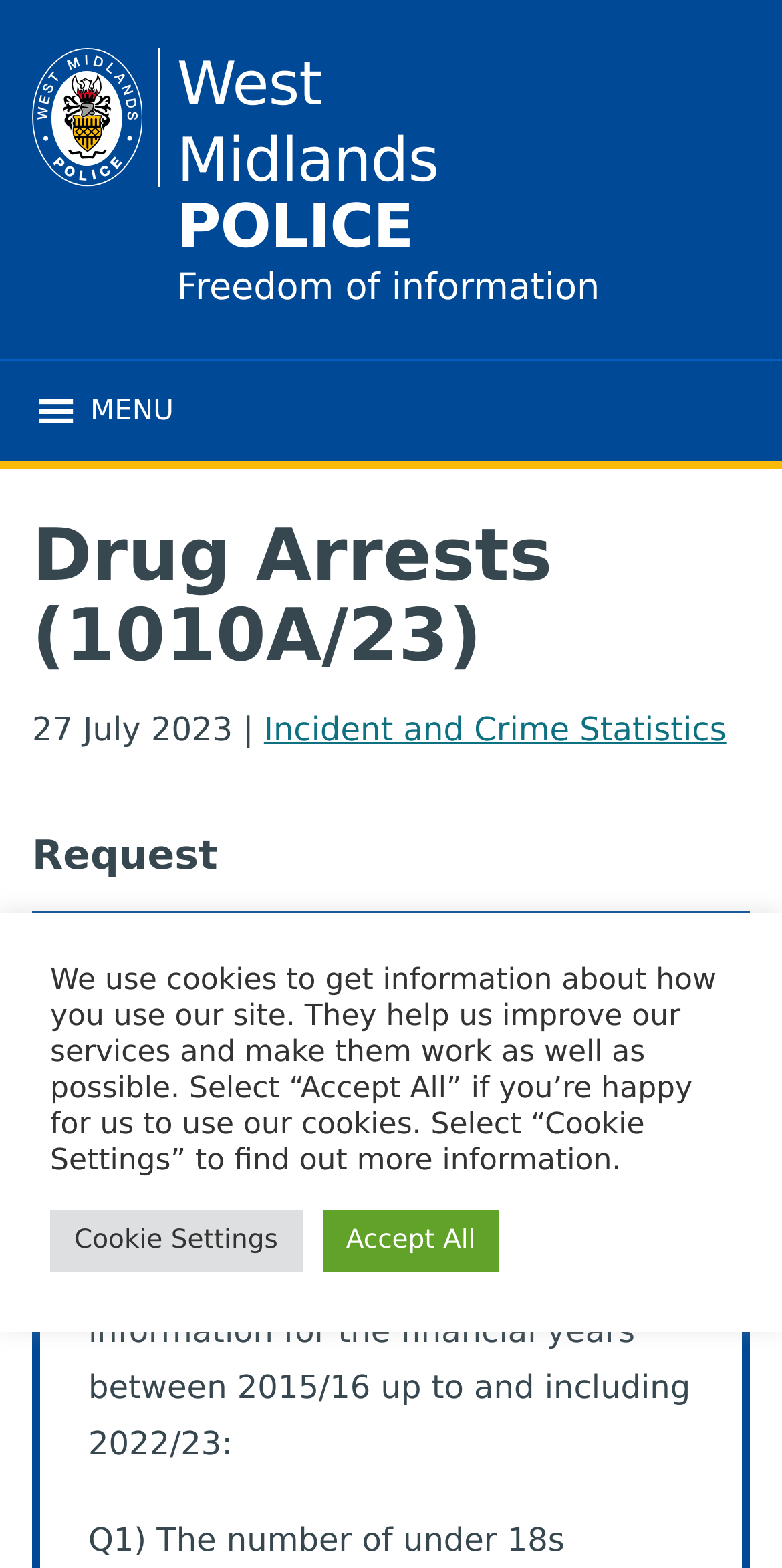What type of information is being requested?
Provide an in-depth answer to the question, covering all aspects.

The type of information being requested can be found in the main content of the webpage, where it says 'Please share the following information for the financial years between 2015/16 up to and including 2022/23'.